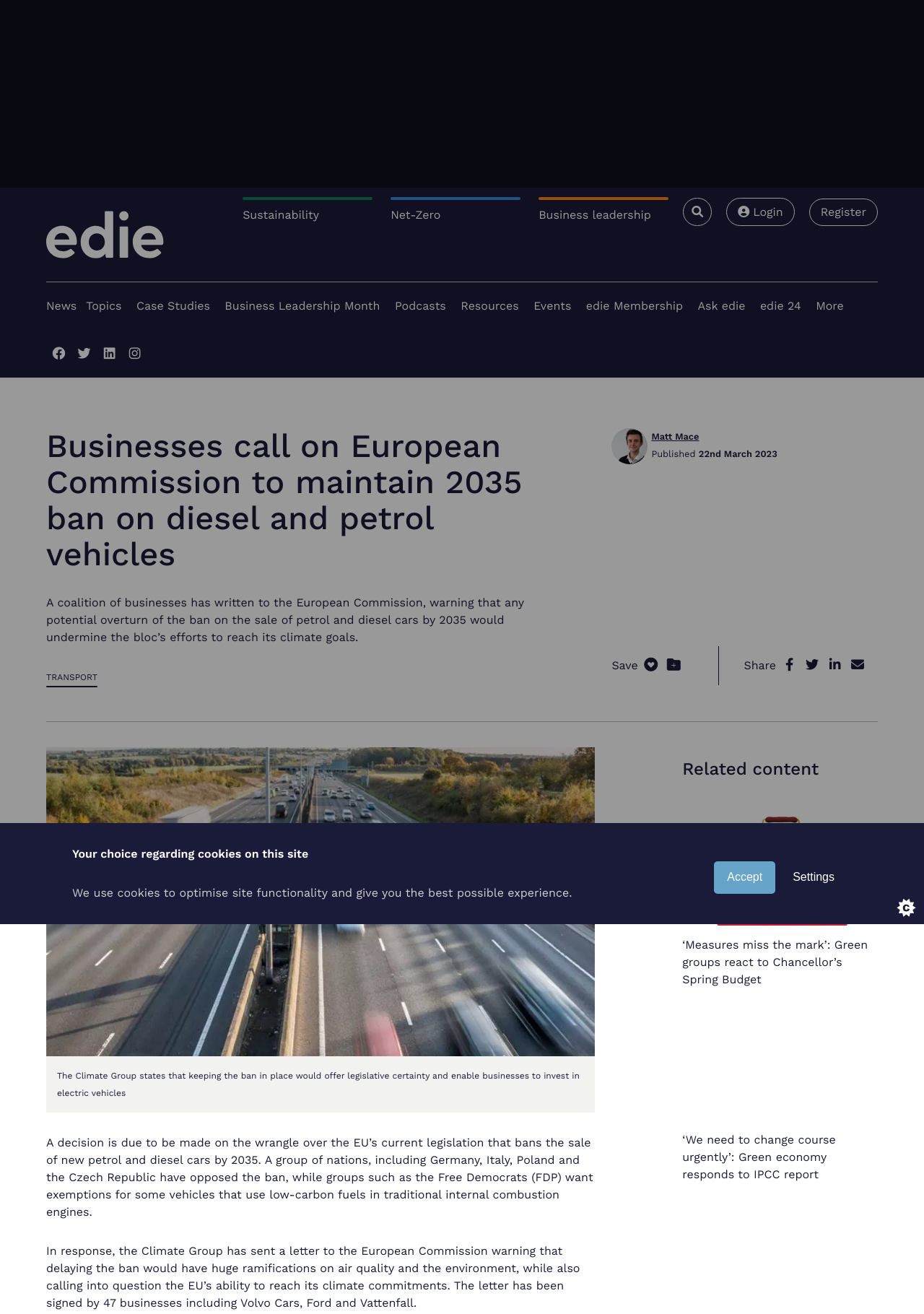Use a single word or phrase to respond to the question:
What is the date of publication of the article?

22nd March 2023